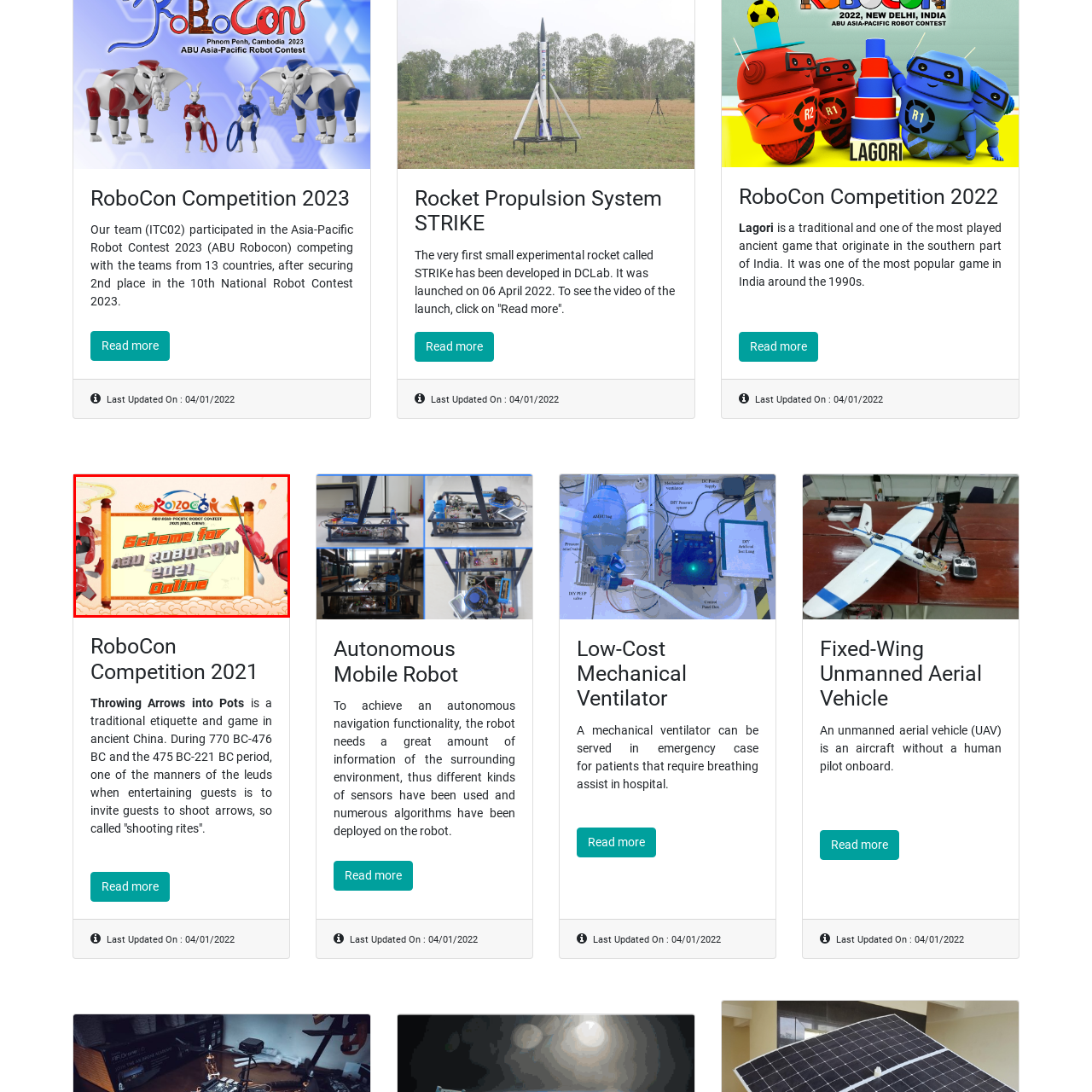What do the robot characters symbolize?
Focus on the image bounded by the red box and reply with a one-word or phrase answer.

Innovation and teamwork